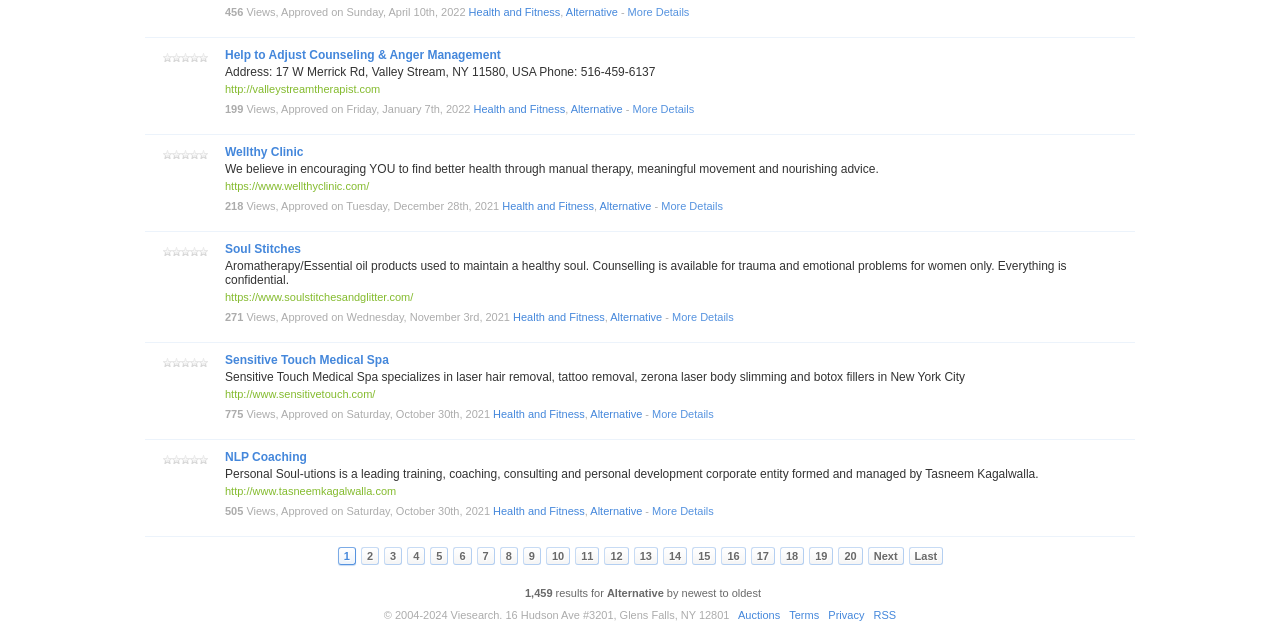Please provide the bounding box coordinate of the region that matches the element description: Sensitive Touch Medical Spa. Coordinates should be in the format (top-left x, top-left y, bottom-right x, bottom-right y) and all values should be between 0 and 1.

[0.176, 0.559, 0.304, 0.582]